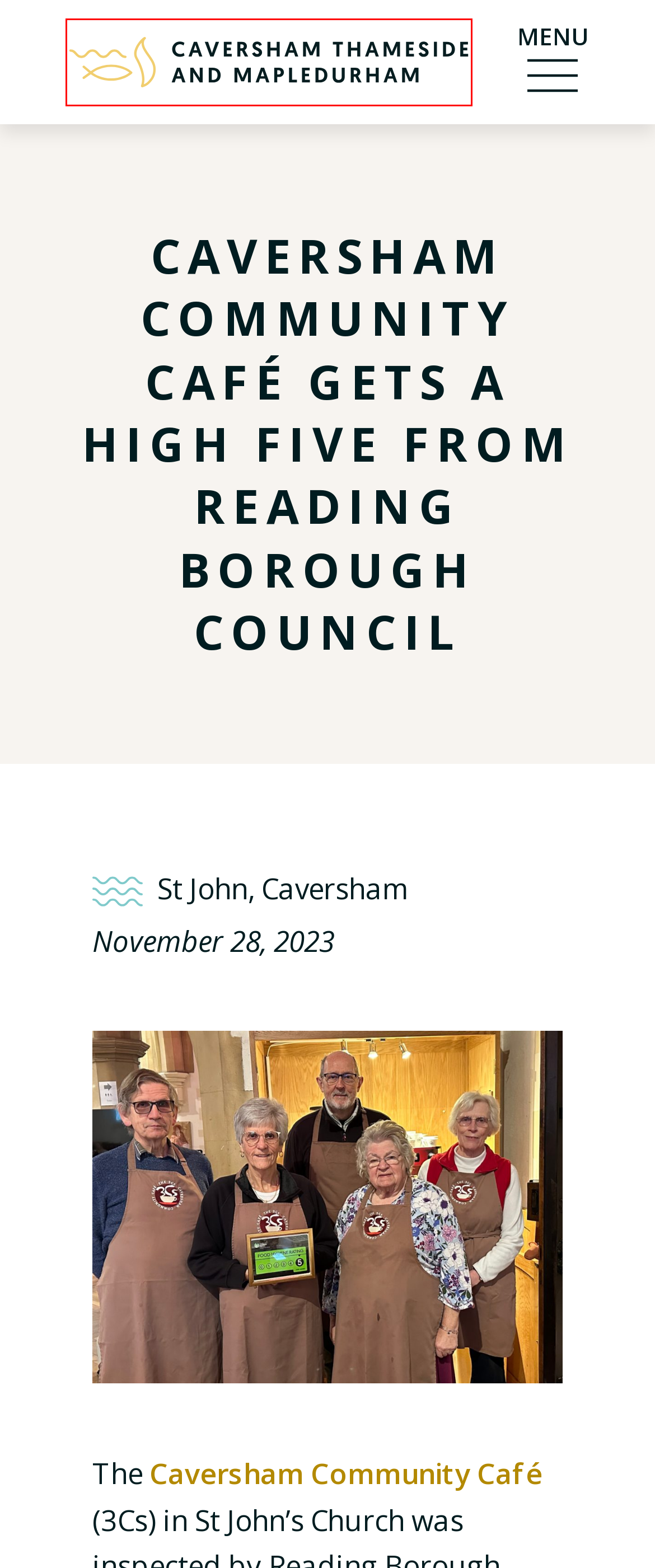View the screenshot of the webpage containing a red bounding box around a UI element. Select the most fitting webpage description for the new page shown after the element in the red bounding box is clicked. Here are the candidates:
A. 3Cs cafe – CTM Parish
B. CTM Parish – Becoming a Christ-like community
C. Use of Buildings – CTM Parish
D. Why are we waiting… – CTM Parish
E. CTM Groups – CTM Parish
F. Youth & Children – CTM Parish
G. Policies – CTM Parish
H. Safeguarding – CTM Parish

B